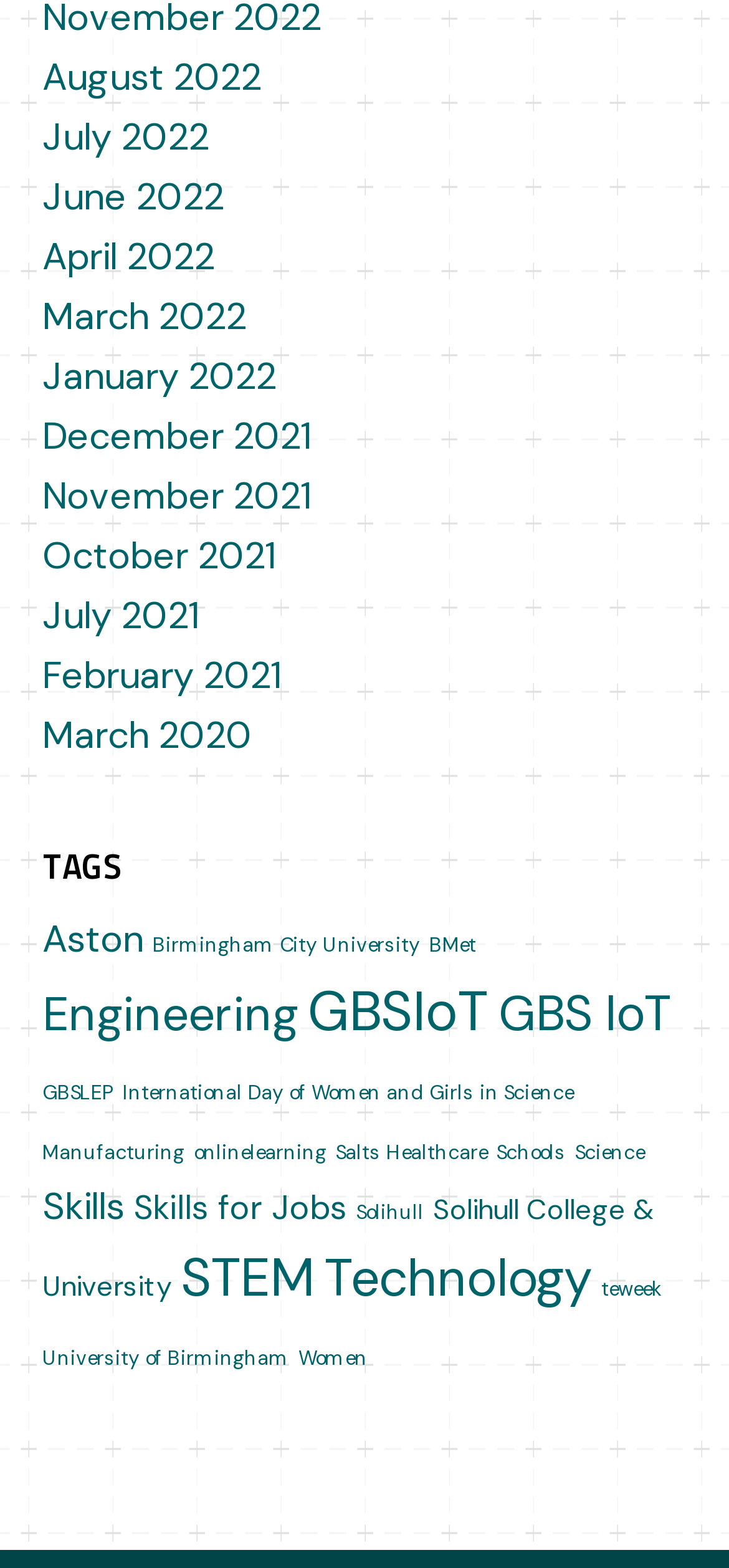Using the description: "GBS IoT", determine the UI element's bounding box coordinates. Ensure the coordinates are in the format of four float numbers between 0 and 1, i.e., [left, top, right, bottom].

[0.683, 0.626, 0.922, 0.666]